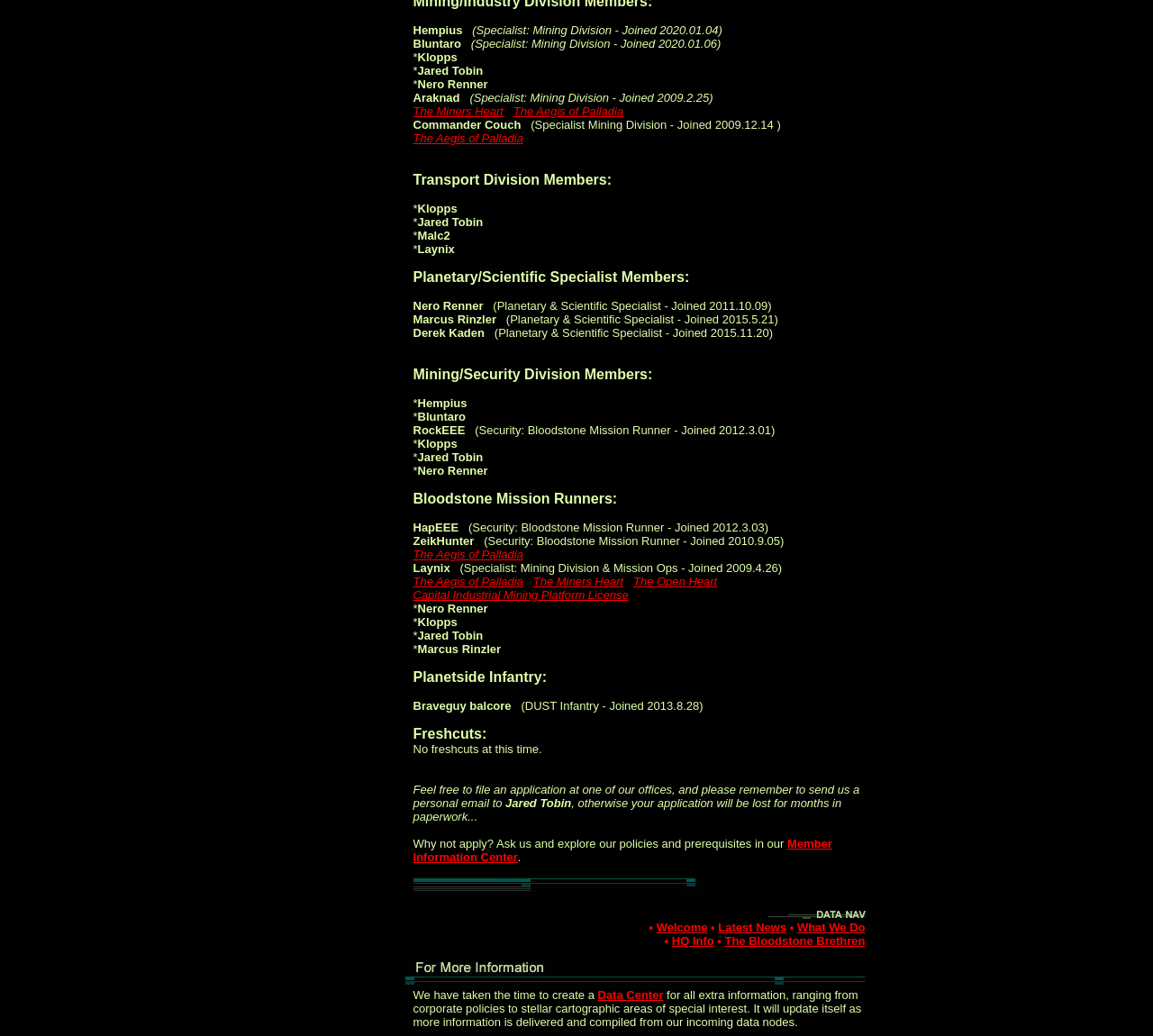Provide the bounding box coordinates for the UI element described in this sentence: "Capital Industrial Mining Platform License". The coordinates should be four float values between 0 and 1, i.e., [left, top, right, bottom].

[0.358, 0.568, 0.545, 0.581]